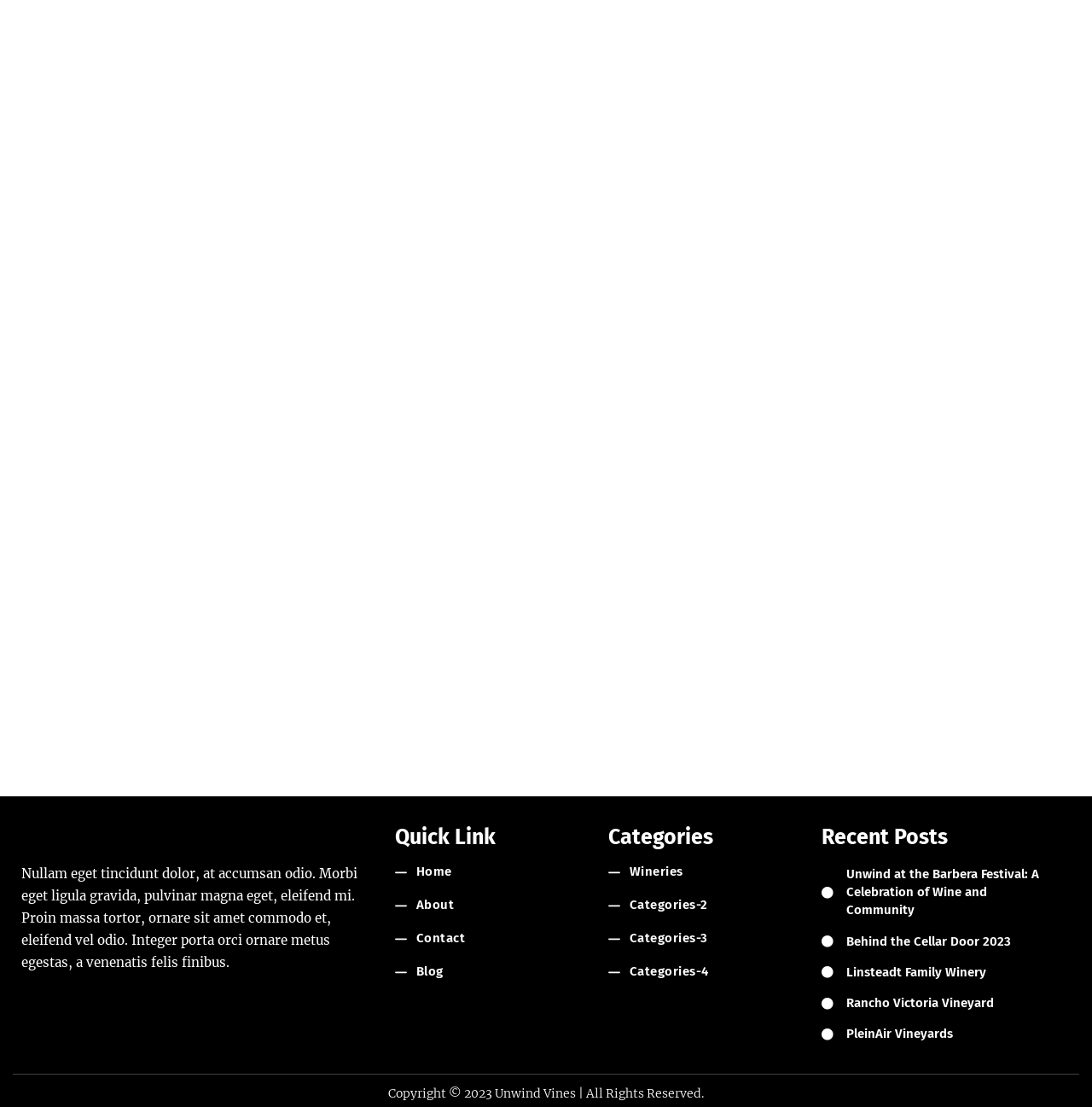Determine the bounding box coordinates for the element that should be clicked to follow this instruction: "click on Home". The coordinates should be given as four float numbers between 0 and 1, in the format [left, top, right, bottom].

[0.361, 0.782, 0.541, 0.793]